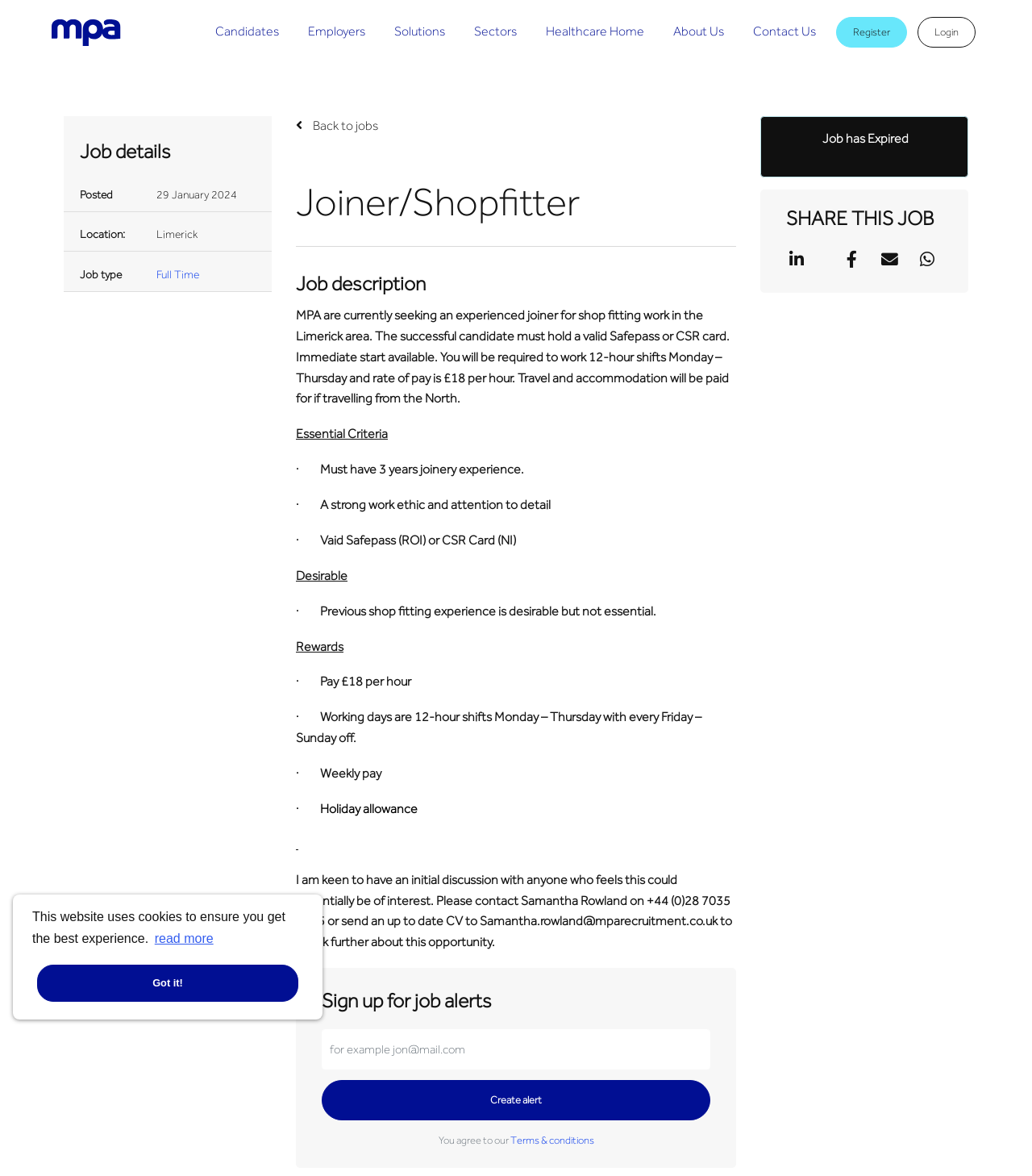Give a comprehensive overview of the webpage, including key elements.

This webpage is about a job posting for a Joiner/Shopfitter position. At the top of the page, there is a cookie consent dialog with a message explaining the use of cookies on the website. Below the dialog, there is a header section with a logo and navigation links to different sections of the website, including "Candidates", "Employers", "Solutions", and more.

The main content of the page is divided into two sections. The left section displays job details, including the job title, posted date, location, and job type. The right section contains the job description, which includes essential criteria, desirable skills, rewards, and a call to action to contact the recruiter.

The job description is a lengthy text that explains the job requirements, including the need for a valid Safepass or CSR card, and the benefits of the job, such as a £18 per hour pay rate and weekly pay. There is also a section for signing up for job alerts, where users can enter their email address and create an alert.

At the bottom of the page, there is a section for sharing the job on social media platforms, including Facebook, Twitter, LinkedIn, and Email. Additionally, there is an alert message indicating that the job has expired.

Throughout the page, there are several buttons and links, including "Learn more about cookies", "Dismiss cookie message", "Register", "Login", and "Create alert". There are also several headings, including "Job details", "Job description", "Essential Criteria", "Desirable", "Rewards", and "Sign up for job alerts".